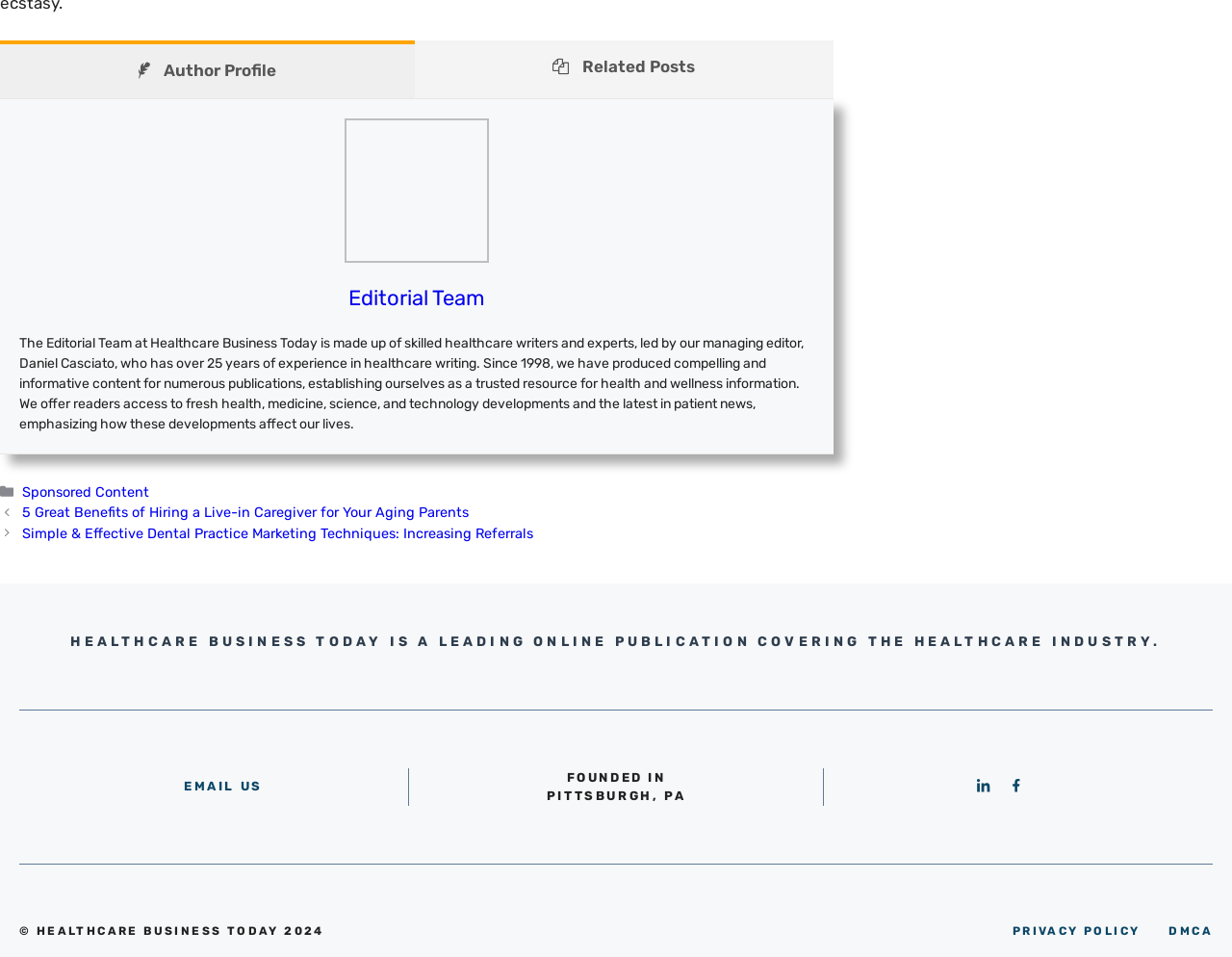Use a single word or phrase to respond to the question:
How many social media links are there at the bottom of the webpage?

2